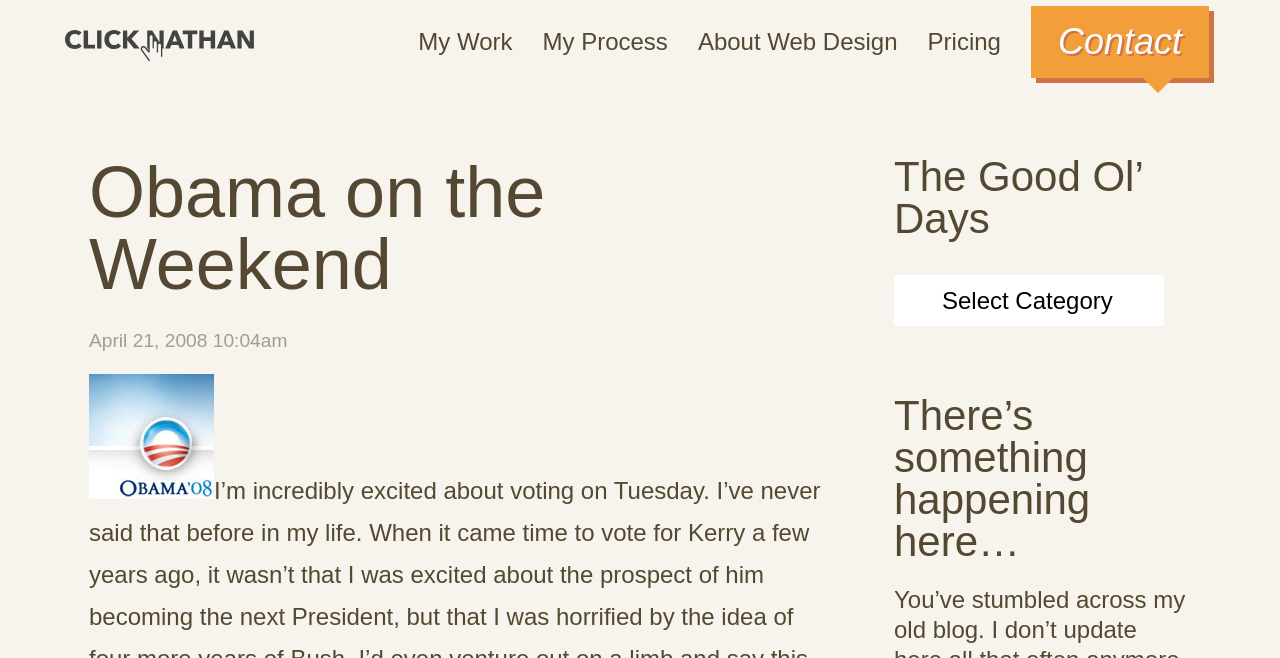Please examine the image and provide a detailed answer to the question: What is the purpose of the link at the top-right corner?

I determined the answer by examining the link elements at the top of the webpage. The link at the top-right corner has the text content 'Contact', which suggests that it is used to contact the website owner or administrator.